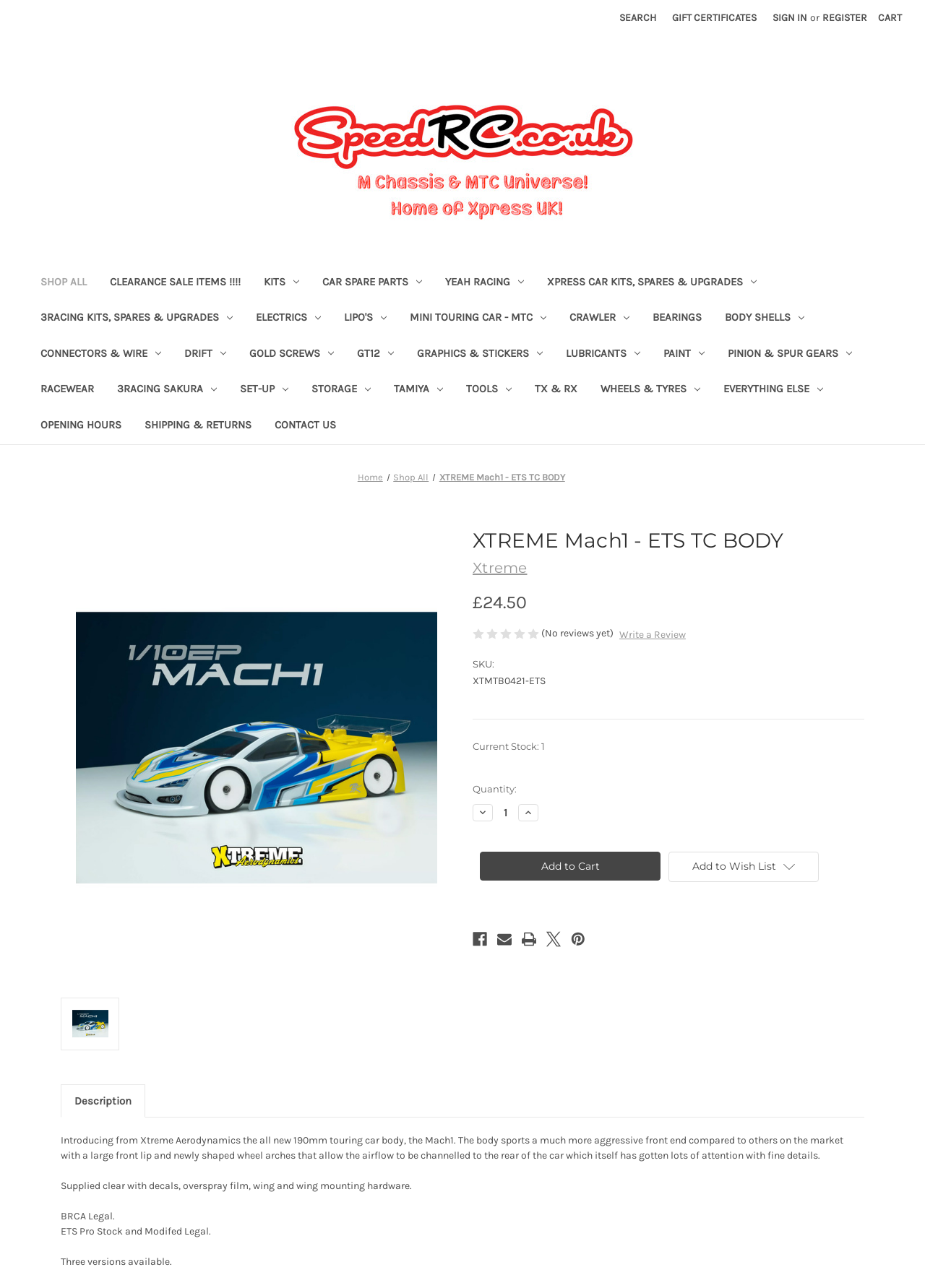What type of products are sold on this website?
Answer the question using a single word or phrase, according to the image.

Radio Controlled Cars